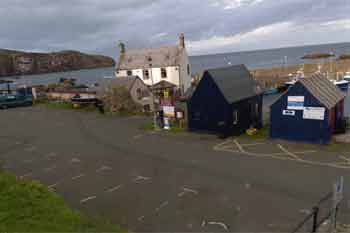Compose a detailed narrative for the image.

The image depicts a scenic view of St Abbs, a picturesque coastal village in Scotland. In the foreground, a winding road leads into a spacious parking lot, likely accommodating visitors to the area. Flanking the sides of the lot are several buildings, including a traditional white house with a sloping roof and multiple dark blue sheds that may serve as shops or diving facilities. 

Beyond the structures, the rugged coastline is visible, with the sea stretching out towards the horizon under a cloudy sky. The scene captures the charm of the harbor area, hinting at the local diving opportunities while providing essential parking directions for visitors to St Abbs, known for its scenic diving spots and marine life.